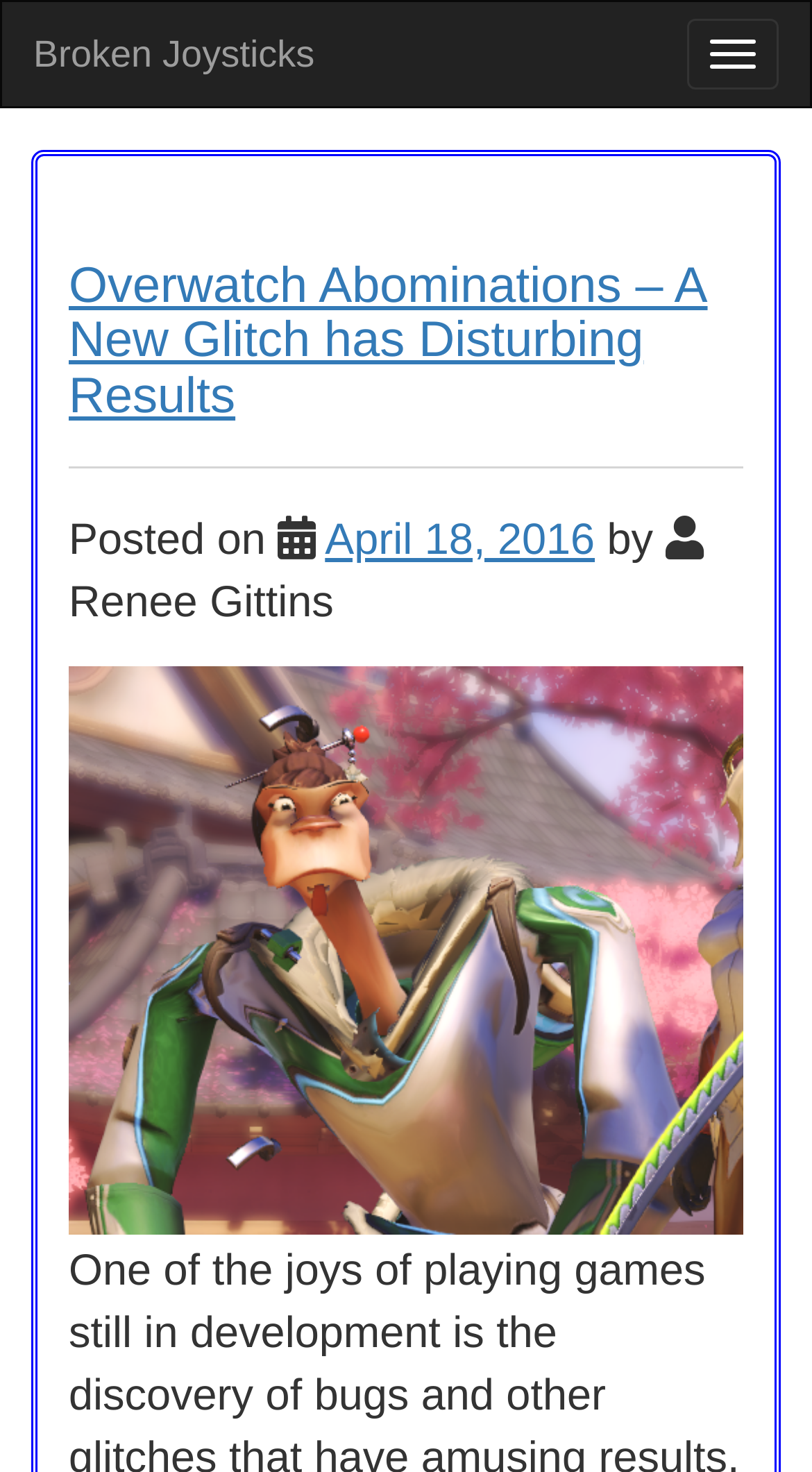Determine the bounding box of the UI component based on this description: "Broken Joysticks". The bounding box coordinates should be four float values between 0 and 1, i.e., [left, top, right, bottom].

[0.003, 0.001, 0.426, 0.072]